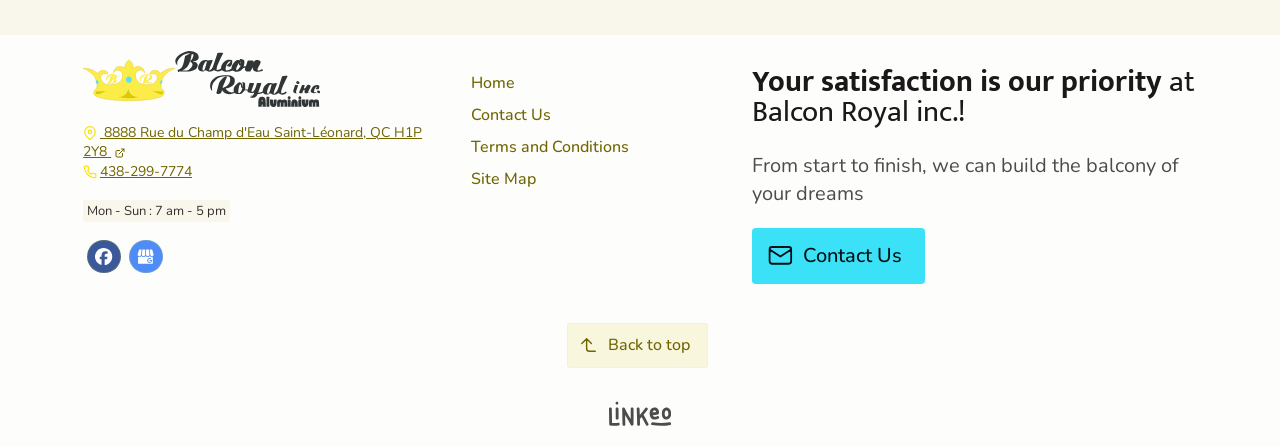Identify the bounding box for the described UI element: "aria-label="Balcon Royal Marco SPINATO"".

[0.065, 0.114, 0.25, 0.24]